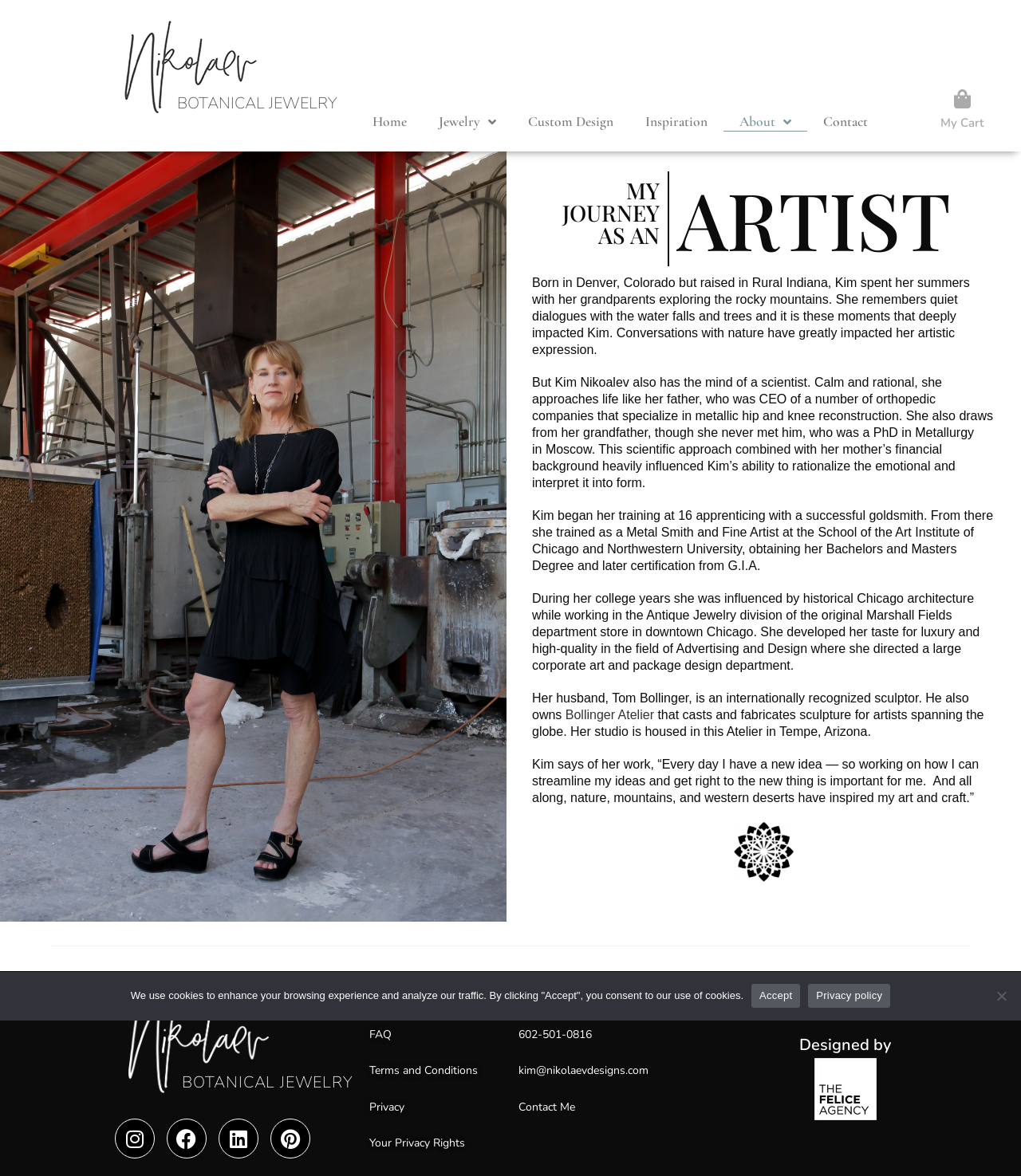Locate the bounding box coordinates of the element that needs to be clicked to carry out the instruction: "Contact Kim". The coordinates should be given as four float numbers ranging from 0 to 1, i.e., [left, top, right, bottom].

[0.508, 0.935, 0.563, 0.948]